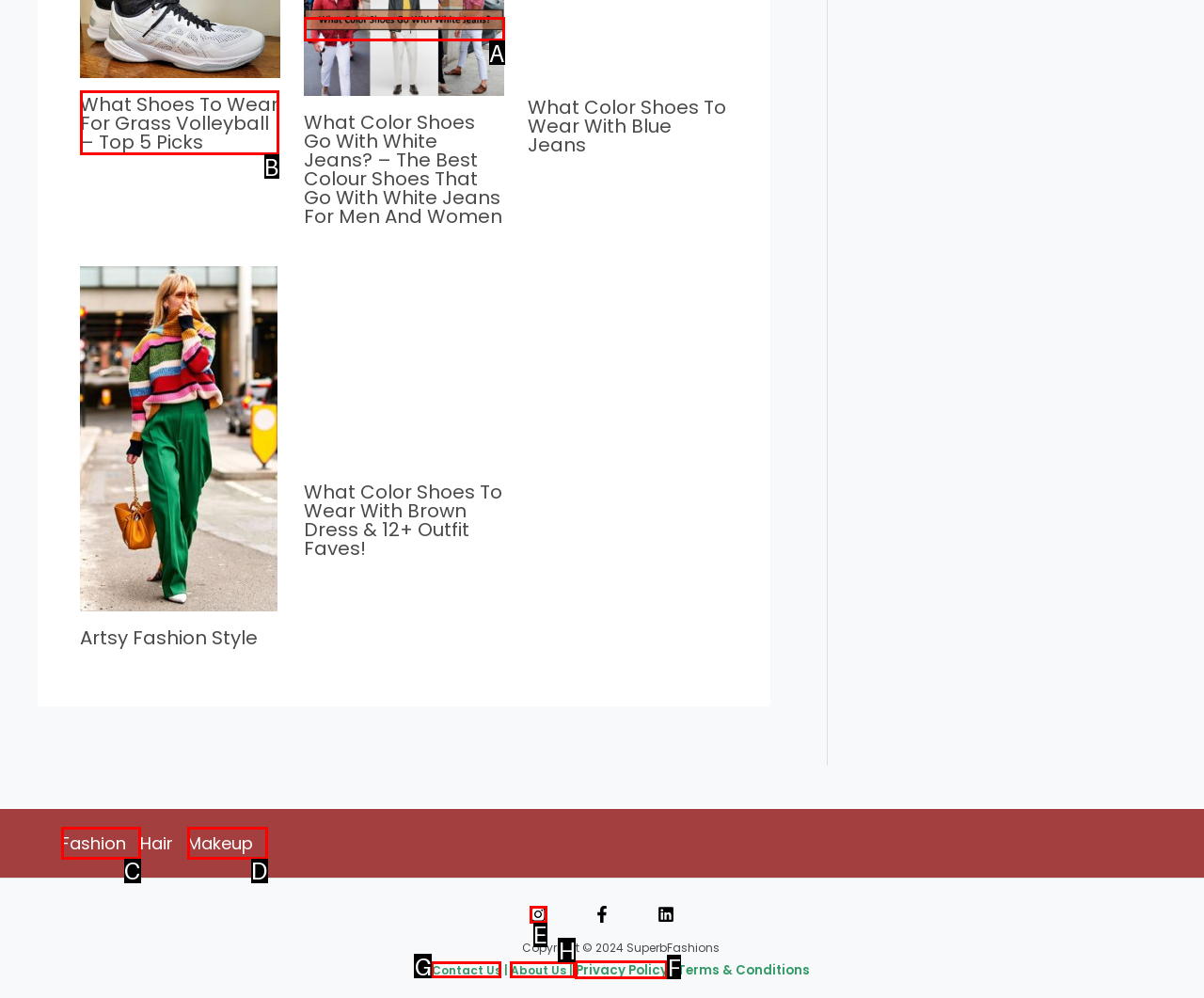Select the HTML element to finish the task: Visit Instagram Reply with the letter of the correct option.

E